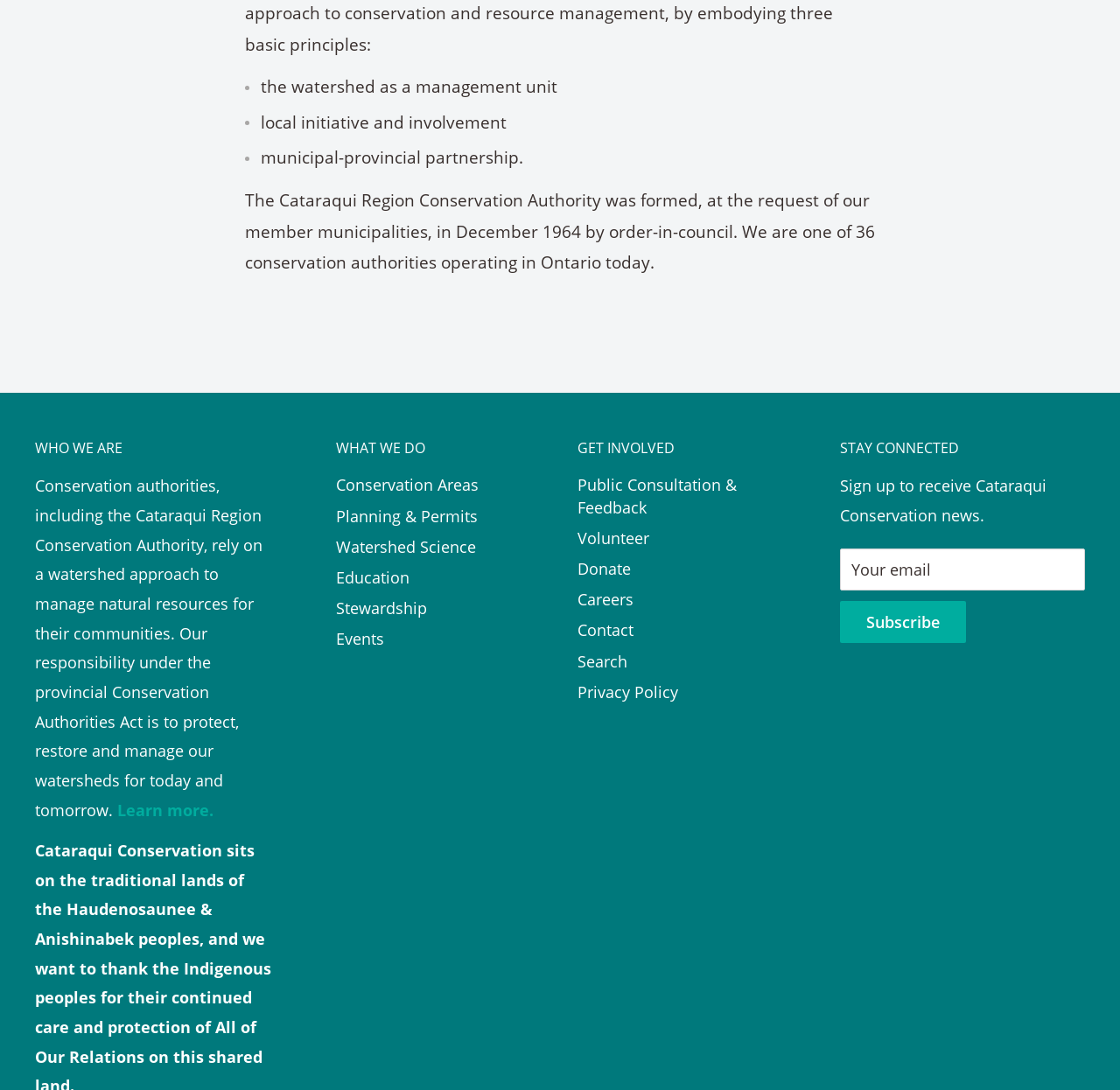Find the bounding box coordinates of the element I should click to carry out the following instruction: "Get involved through Public Consultation & Feedback".

[0.516, 0.431, 0.695, 0.48]